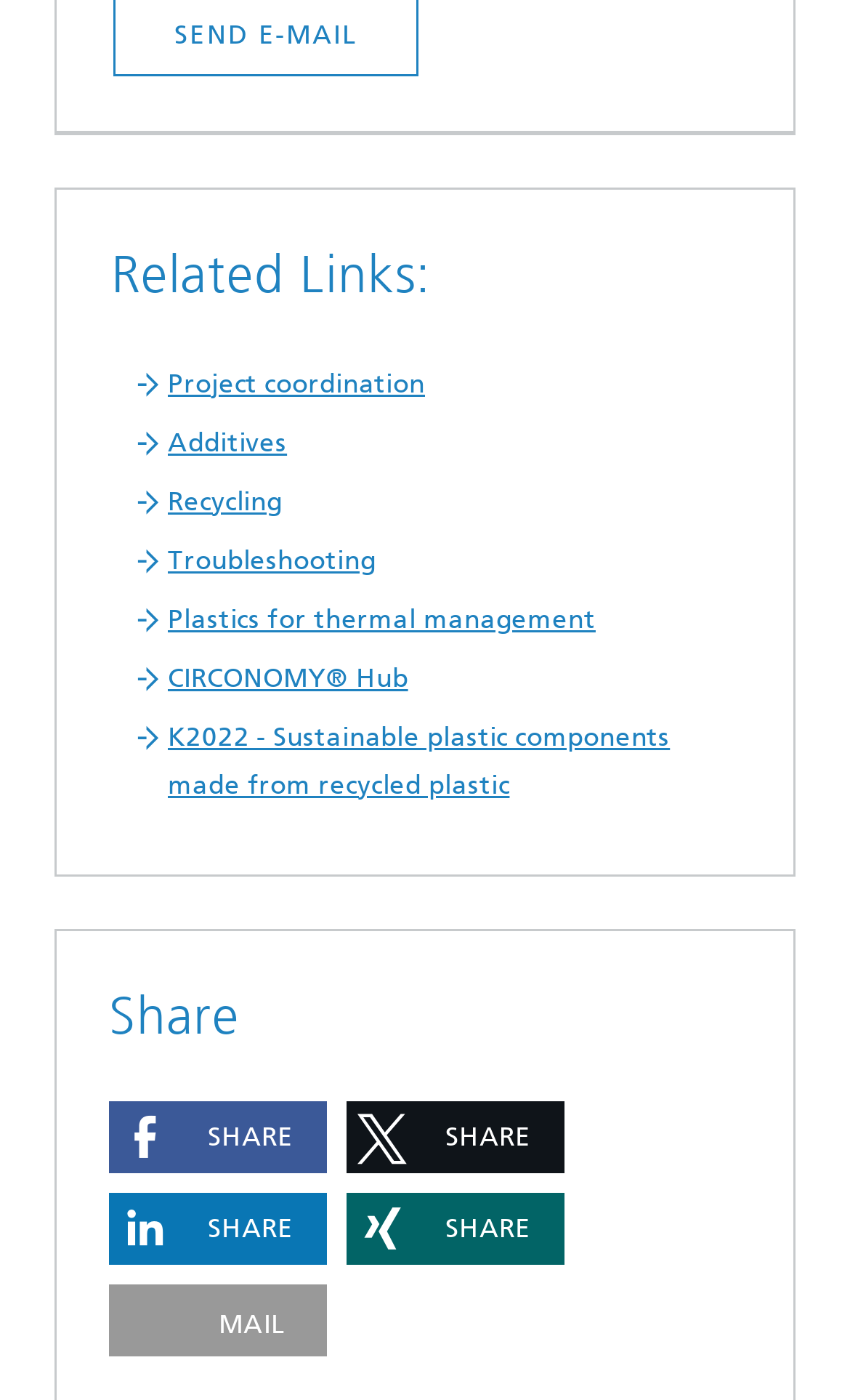Based on the element description, predict the bounding box coordinates (top-left x, top-left y, bottom-right x, bottom-right y) for the UI element in the screenshot: CIRCONOMY® Hub

[0.197, 0.473, 0.48, 0.495]